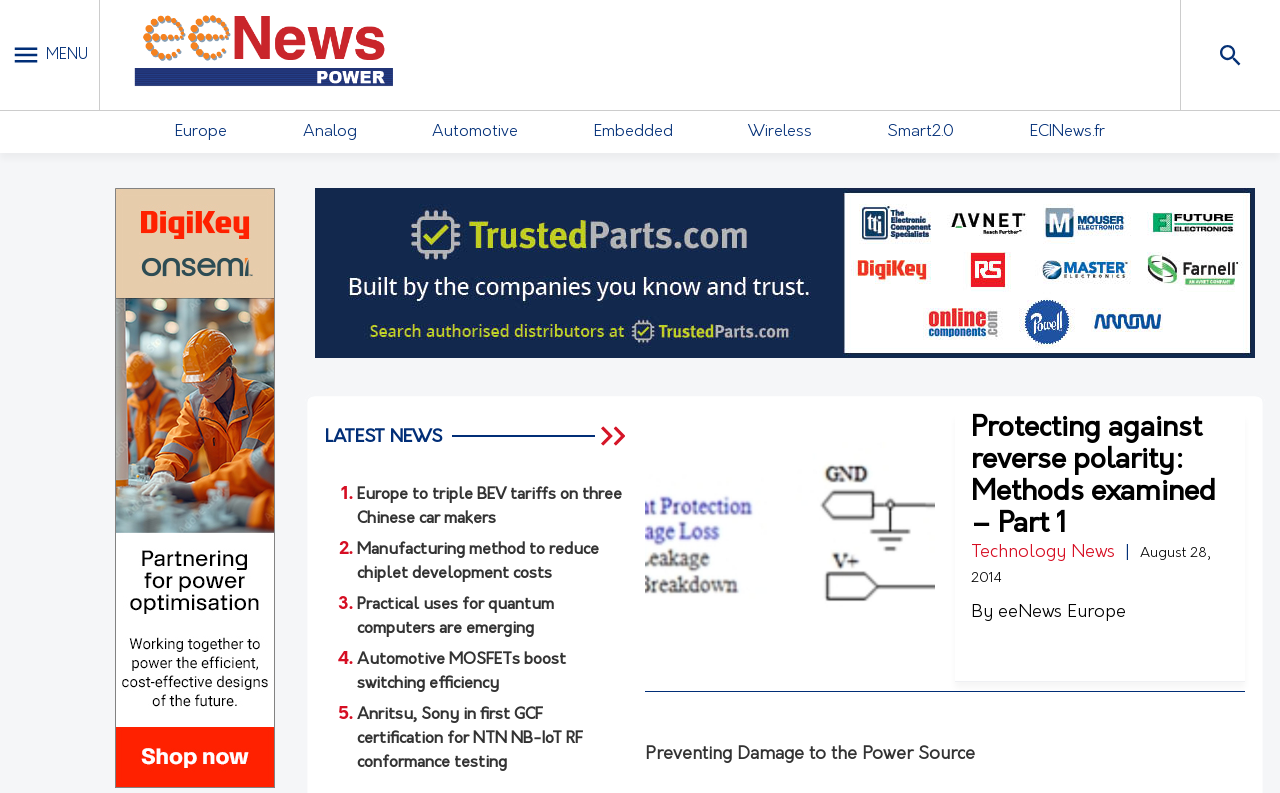What is the date of the news article?
Refer to the screenshot and answer in one word or phrase.

August 28, 2014